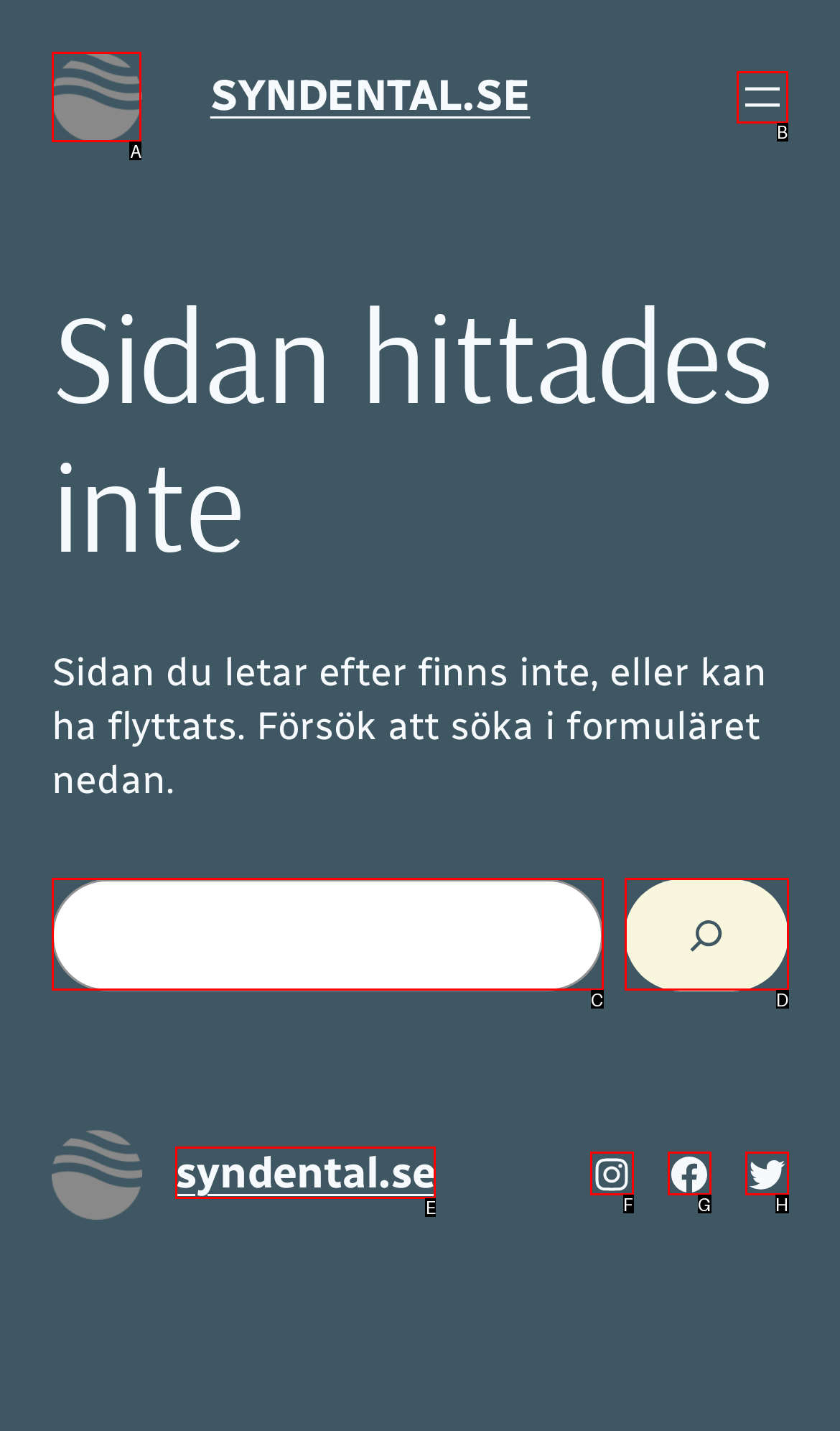Identify the correct lettered option to click in order to perform this task: Click the 'Öppna meny' button. Respond with the letter.

B